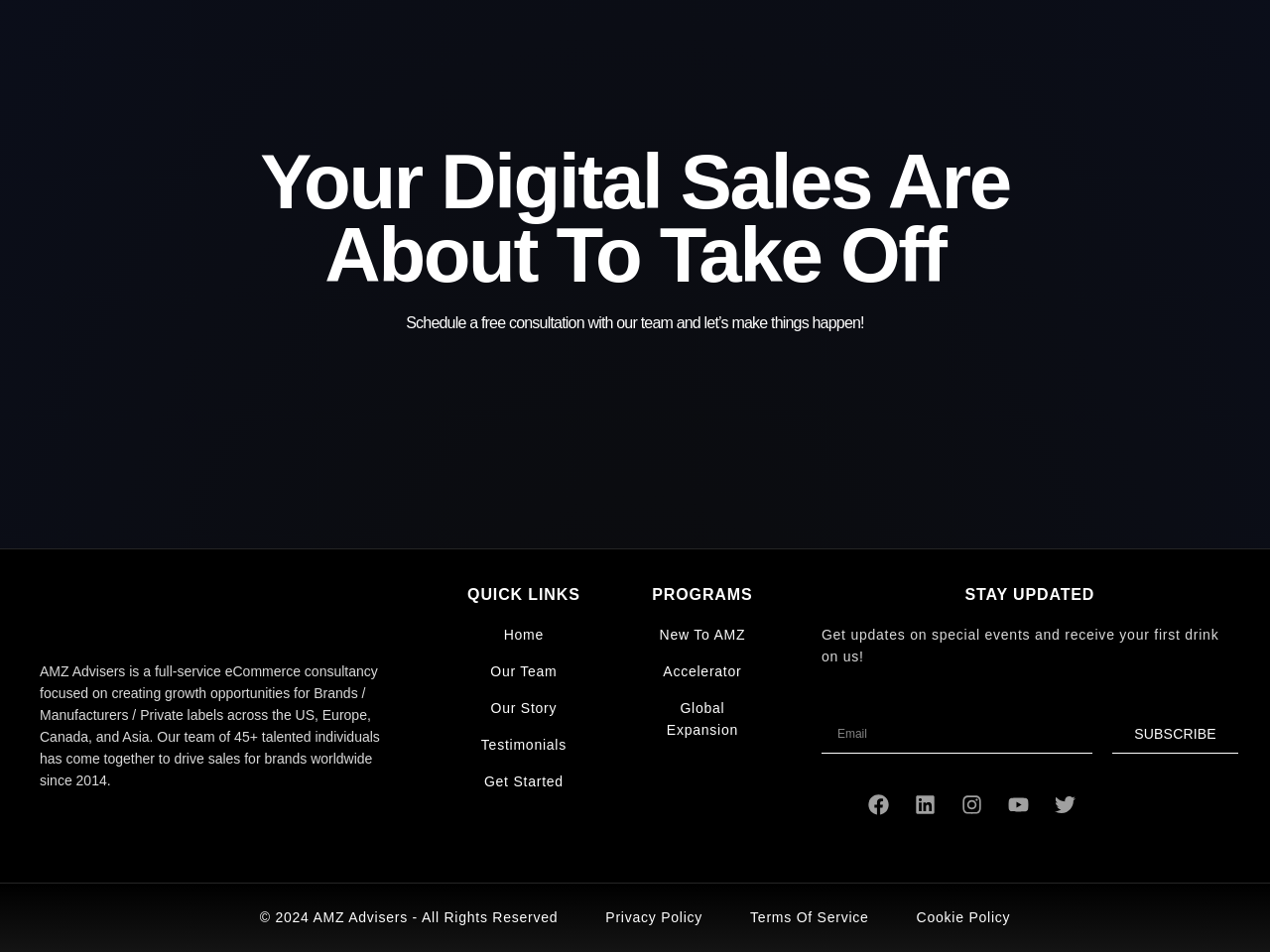What is the name of the company?
Based on the image, provide a one-word or brief-phrase response.

AMZ Advisers